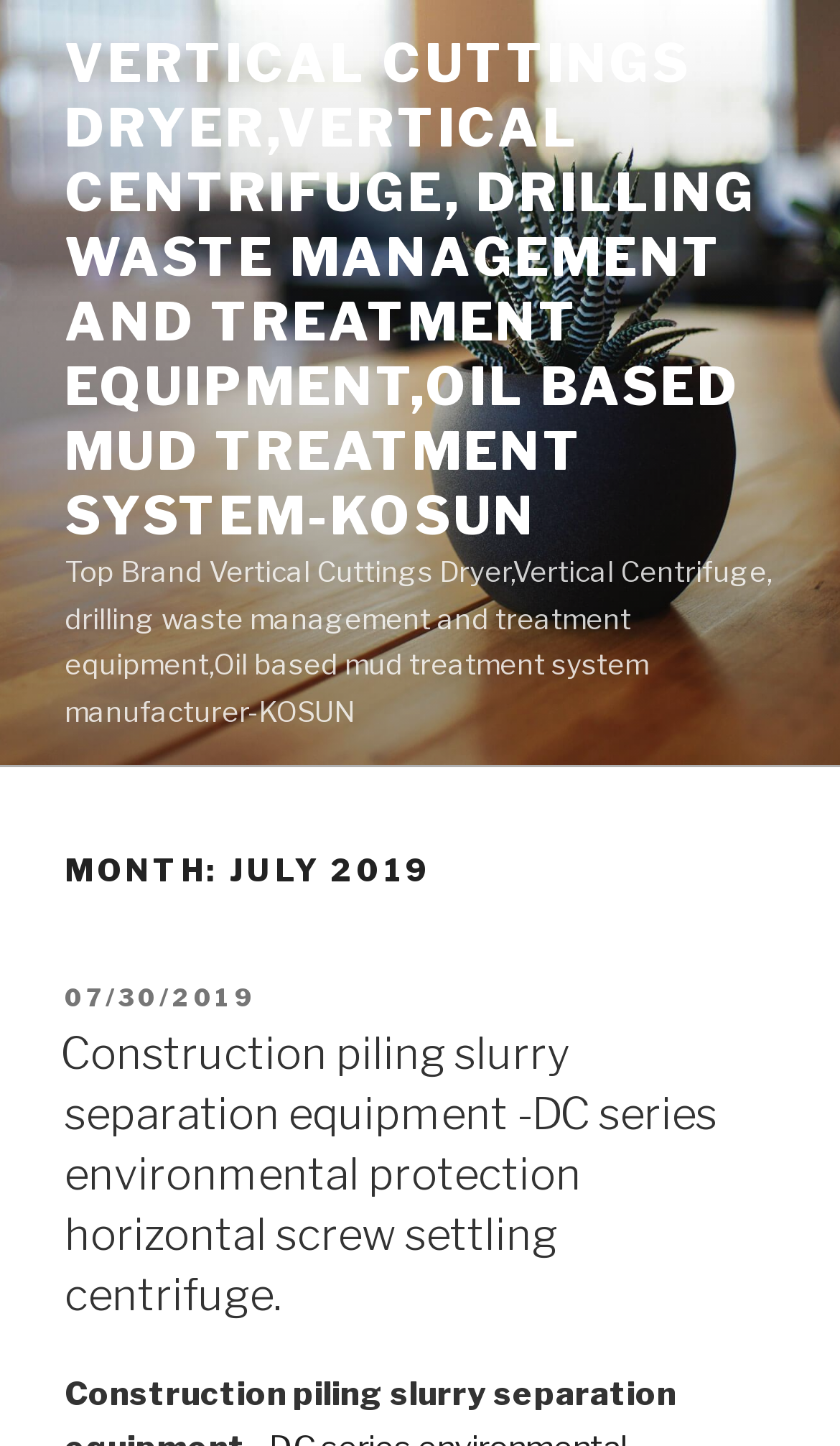Find the bounding box of the UI element described as follows: "steve@smartlaw.com".

None